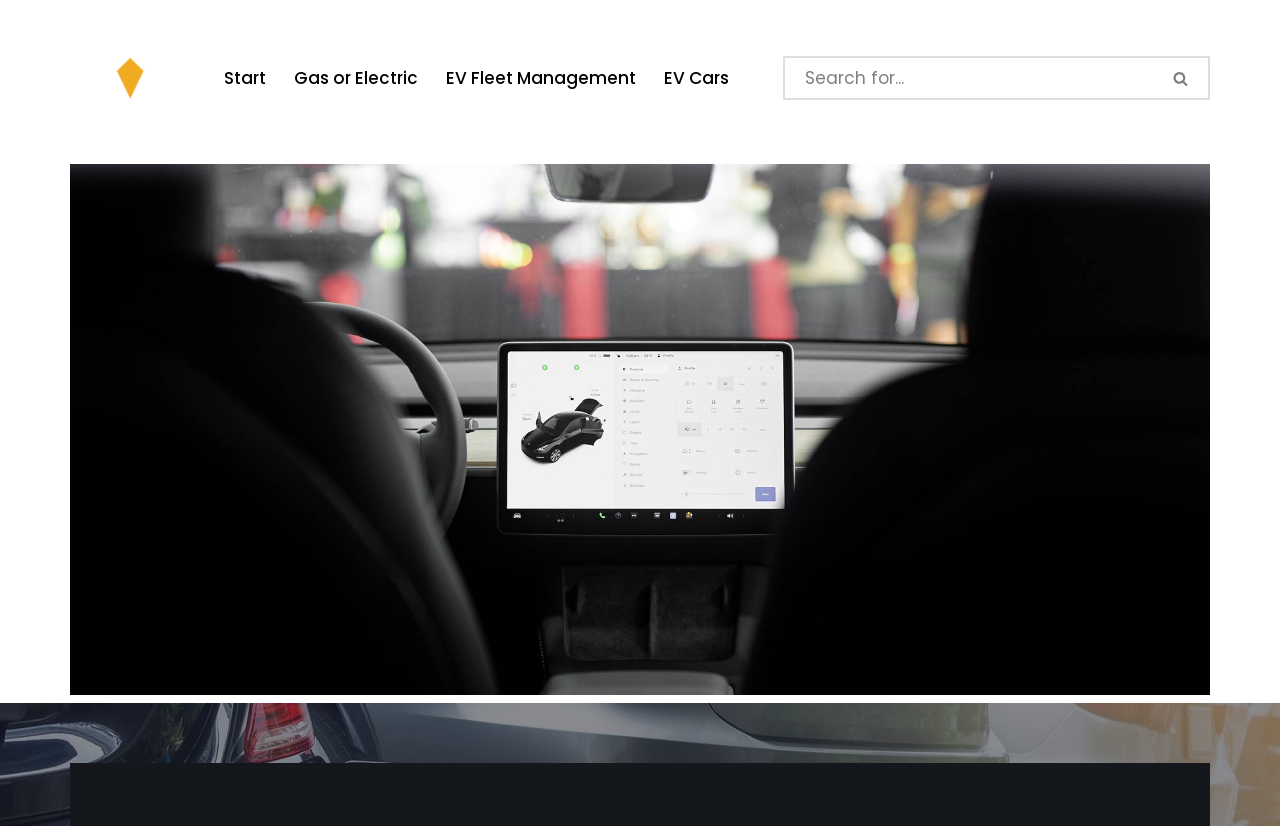Answer the question below in one word or phrase:
What is the purpose of the button at the top right corner?

Search